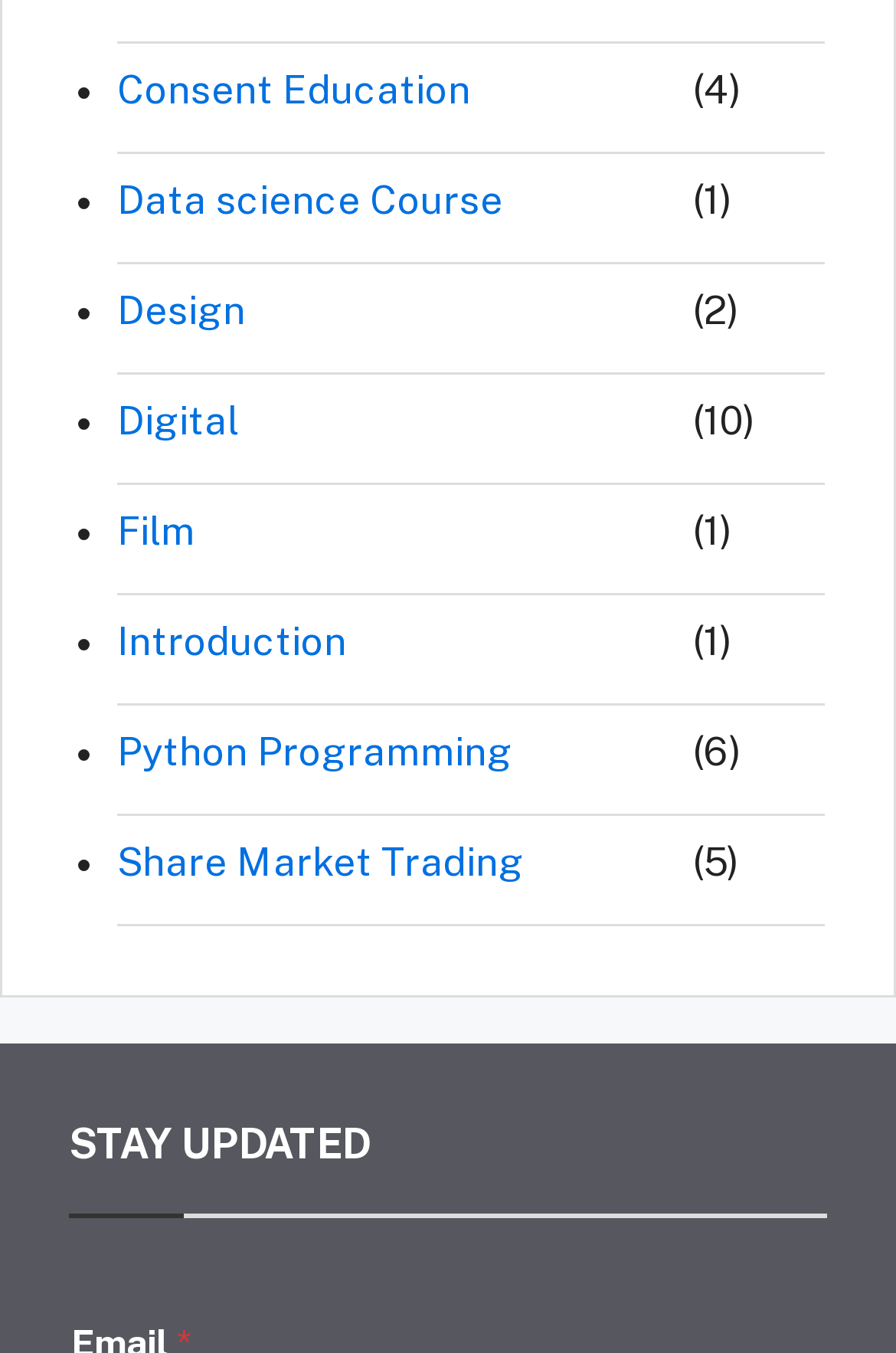Please identify the bounding box coordinates of the clickable region that I should interact with to perform the following instruction: "Click on Consent Education". The coordinates should be expressed as four float numbers between 0 and 1, i.e., [left, top, right, bottom].

[0.131, 0.046, 0.763, 0.112]